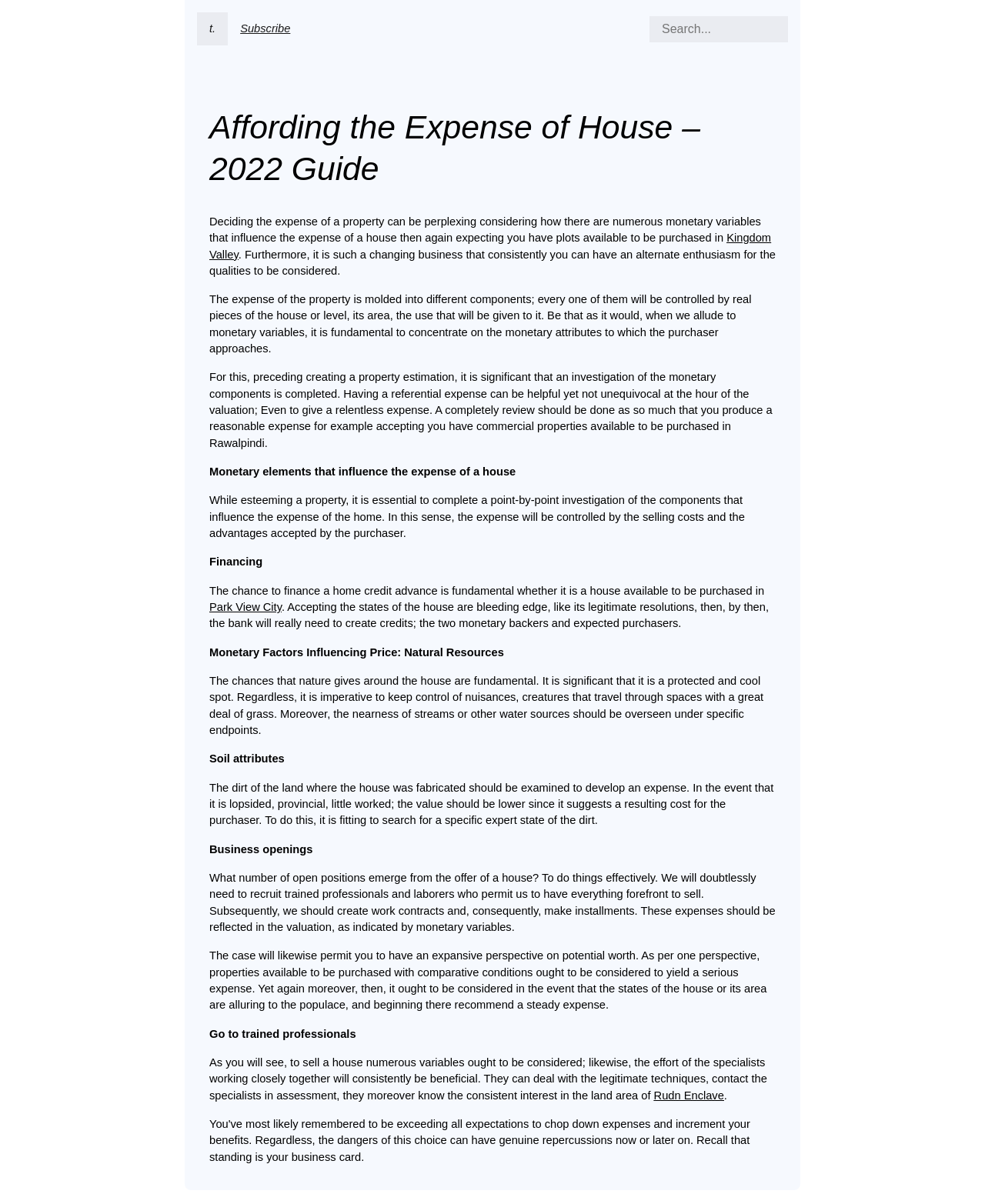What natural resource is mentioned as influencing property price?
Please answer the question with as much detail and depth as you can.

The webpage mentions that the presence of streams or other water sources near the property can impact its value, and it's essential to manage them under specific endpoints.